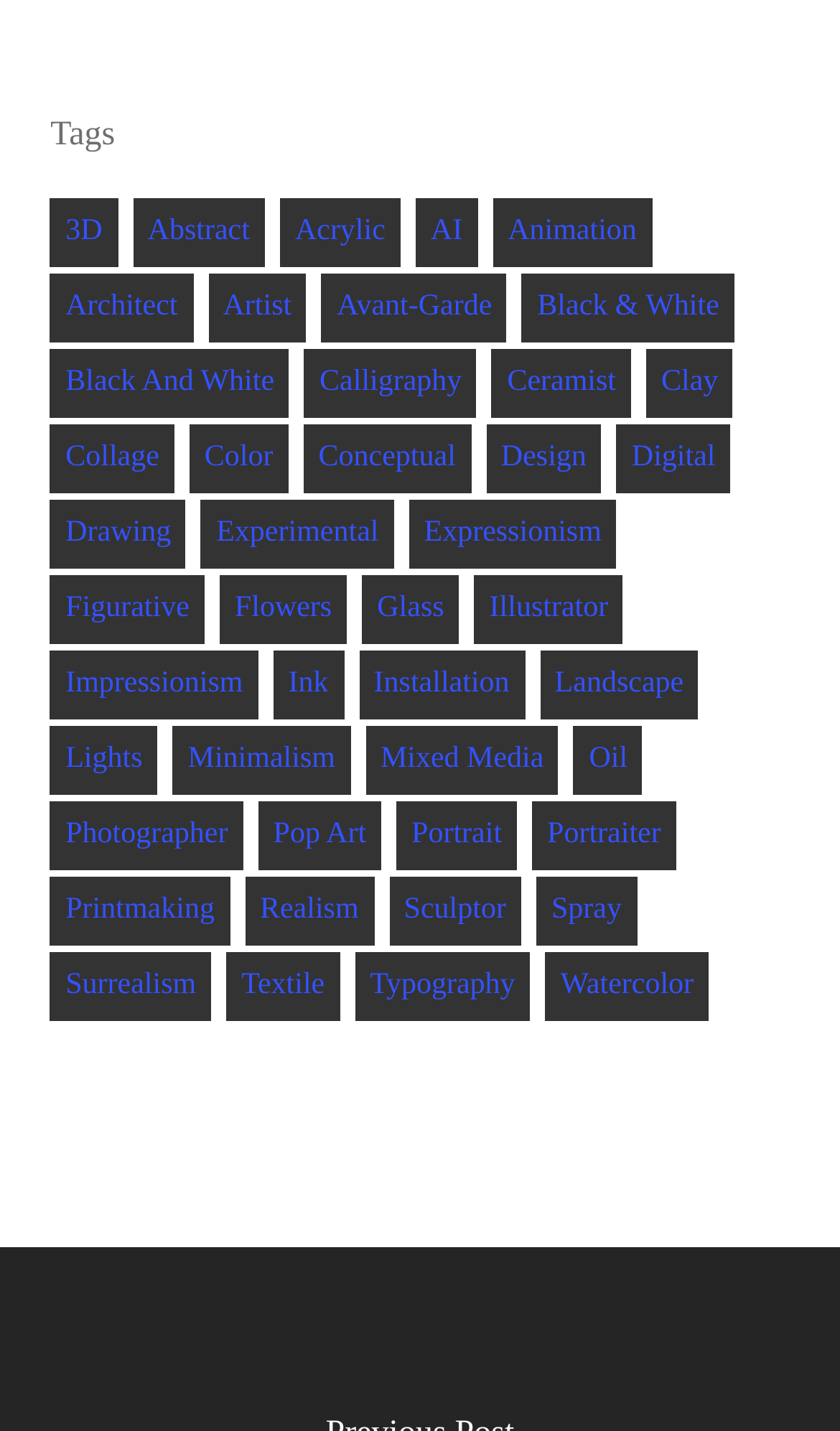Determine the bounding box coordinates for the region that must be clicked to execute the following instruction: "Browse the Black and White art collection".

[0.06, 0.244, 0.345, 0.292]